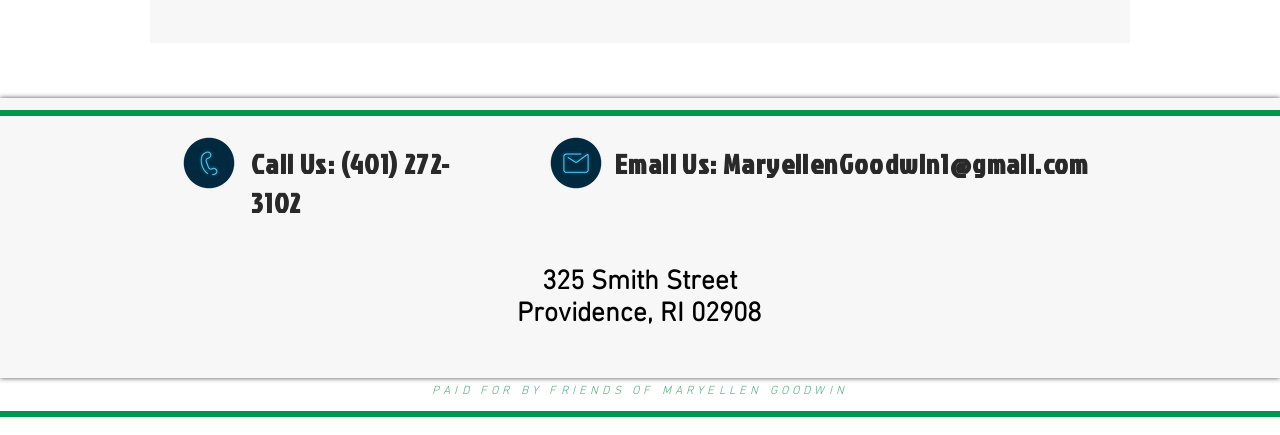What is the street address?
Using the image, elaborate on the answer with as much detail as possible.

The street address can be found in the StaticText element which contains the address '325 Smith Street'.